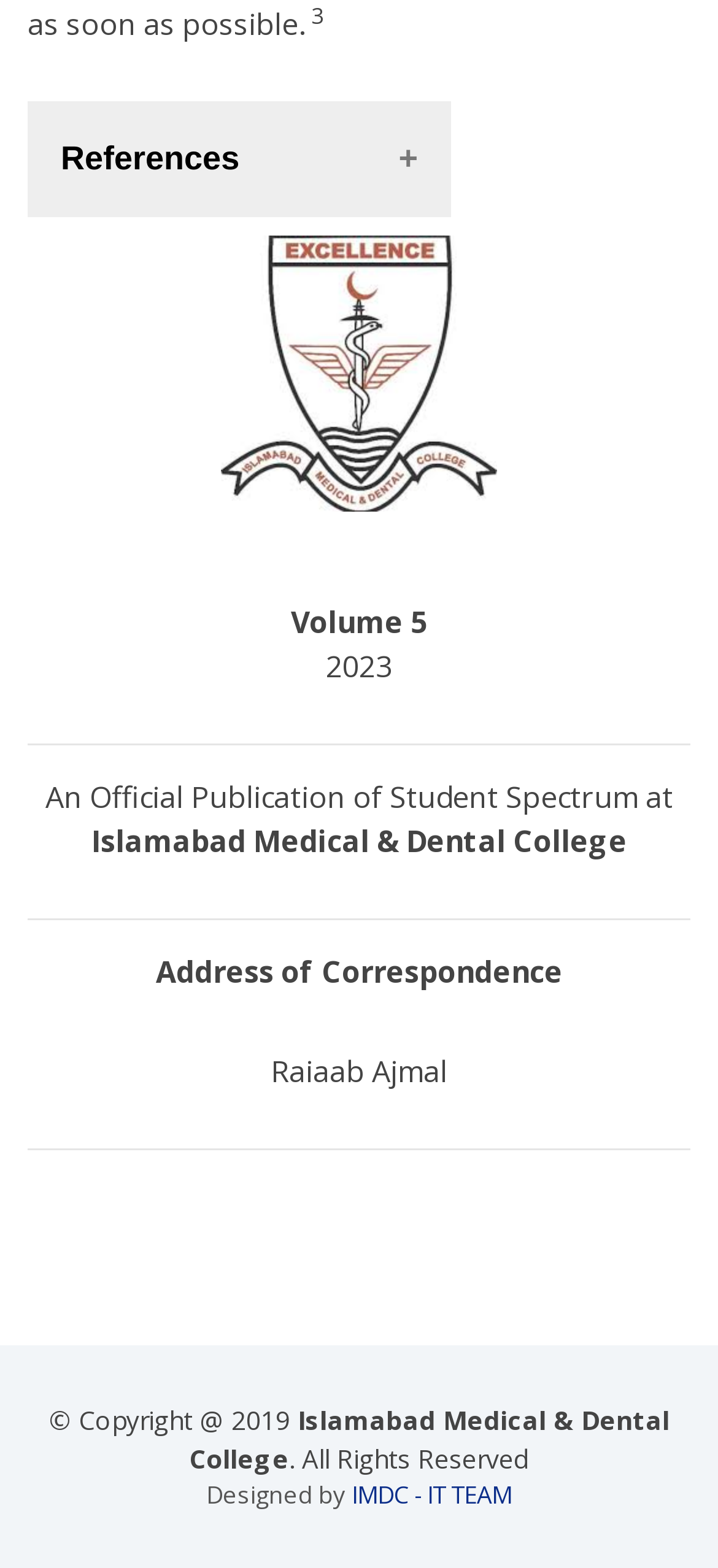Use a single word or phrase to answer the question: What is the year of publication?

2023